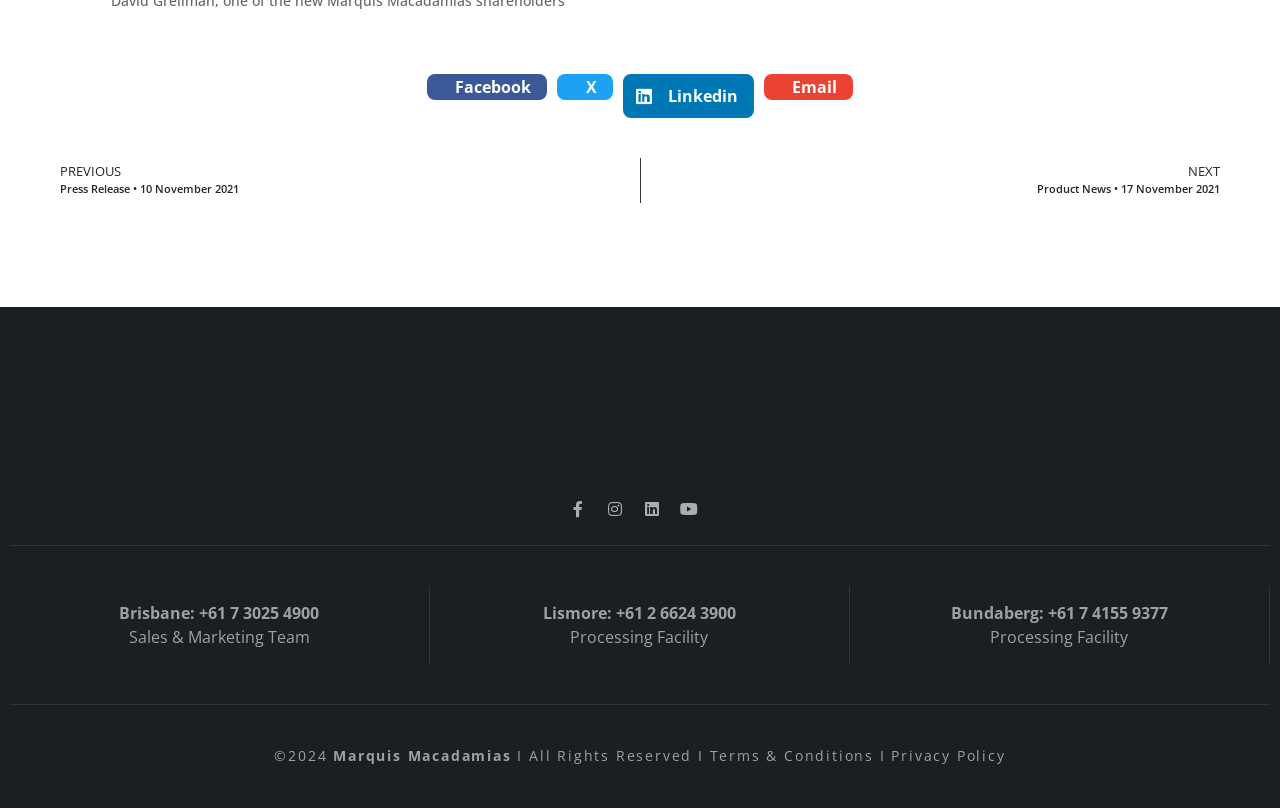Using the provided description: "Terms & Conditions", find the bounding box coordinates of the corresponding UI element. The output should be four float numbers between 0 and 1, in the format [left, top, right, bottom].

[0.554, 0.923, 0.683, 0.946]